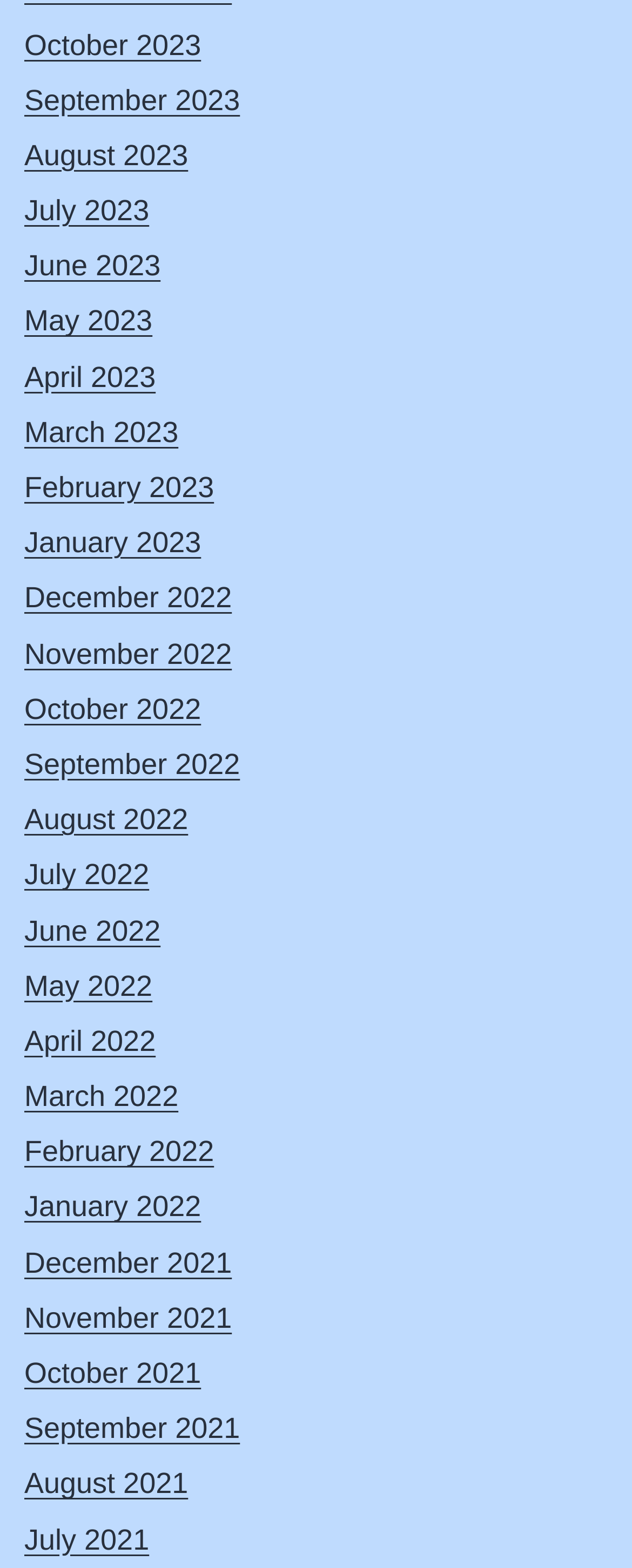Are the months listed in chronological order?
Could you please answer the question thoroughly and with as much detail as possible?

I examined the link elements on the webpage and found that the months are listed in chronological order, with the latest month at the top and the earliest month at the bottom.